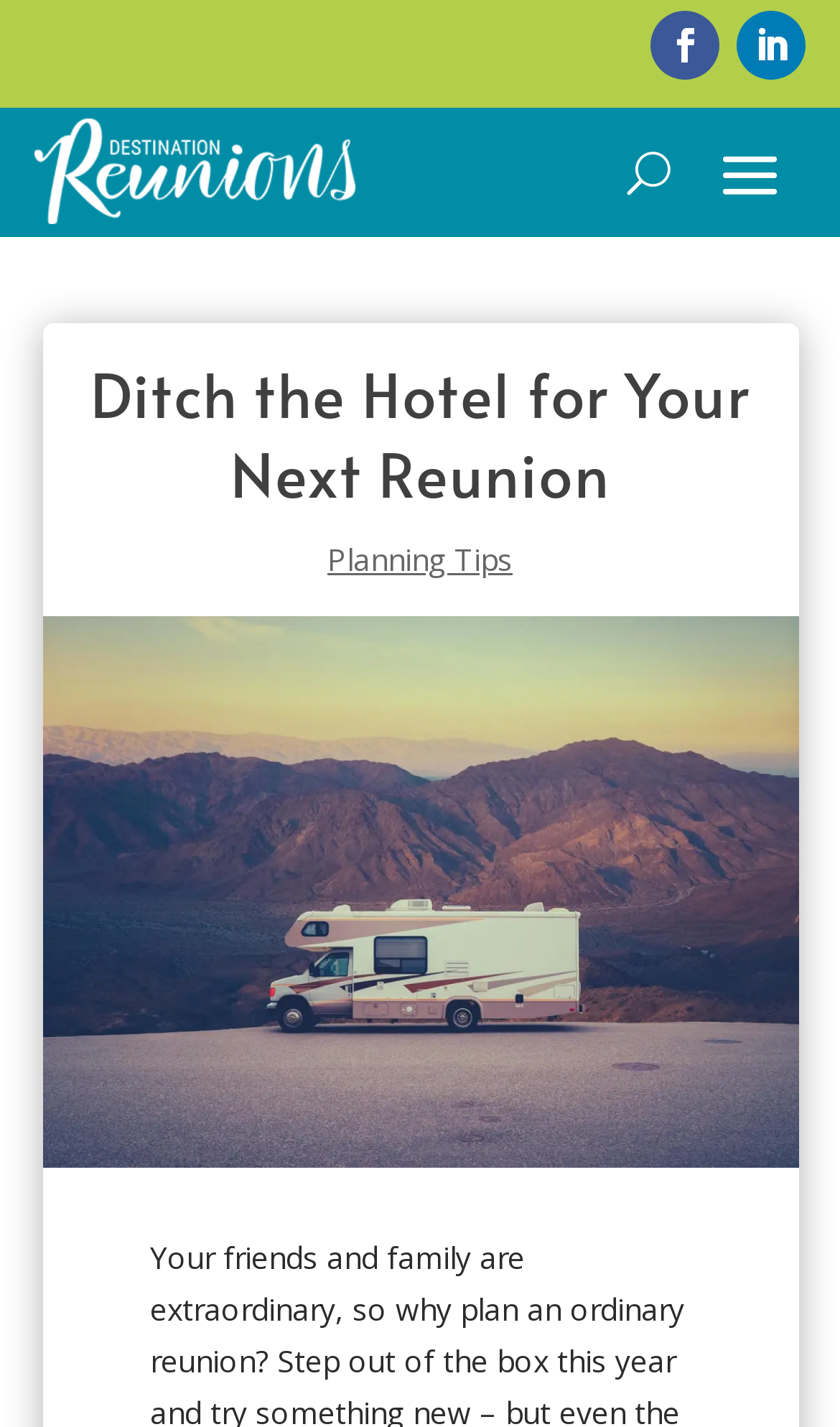Reply to the question with a single word or phrase:
What is the logo of the website?

destinationreunionslogo